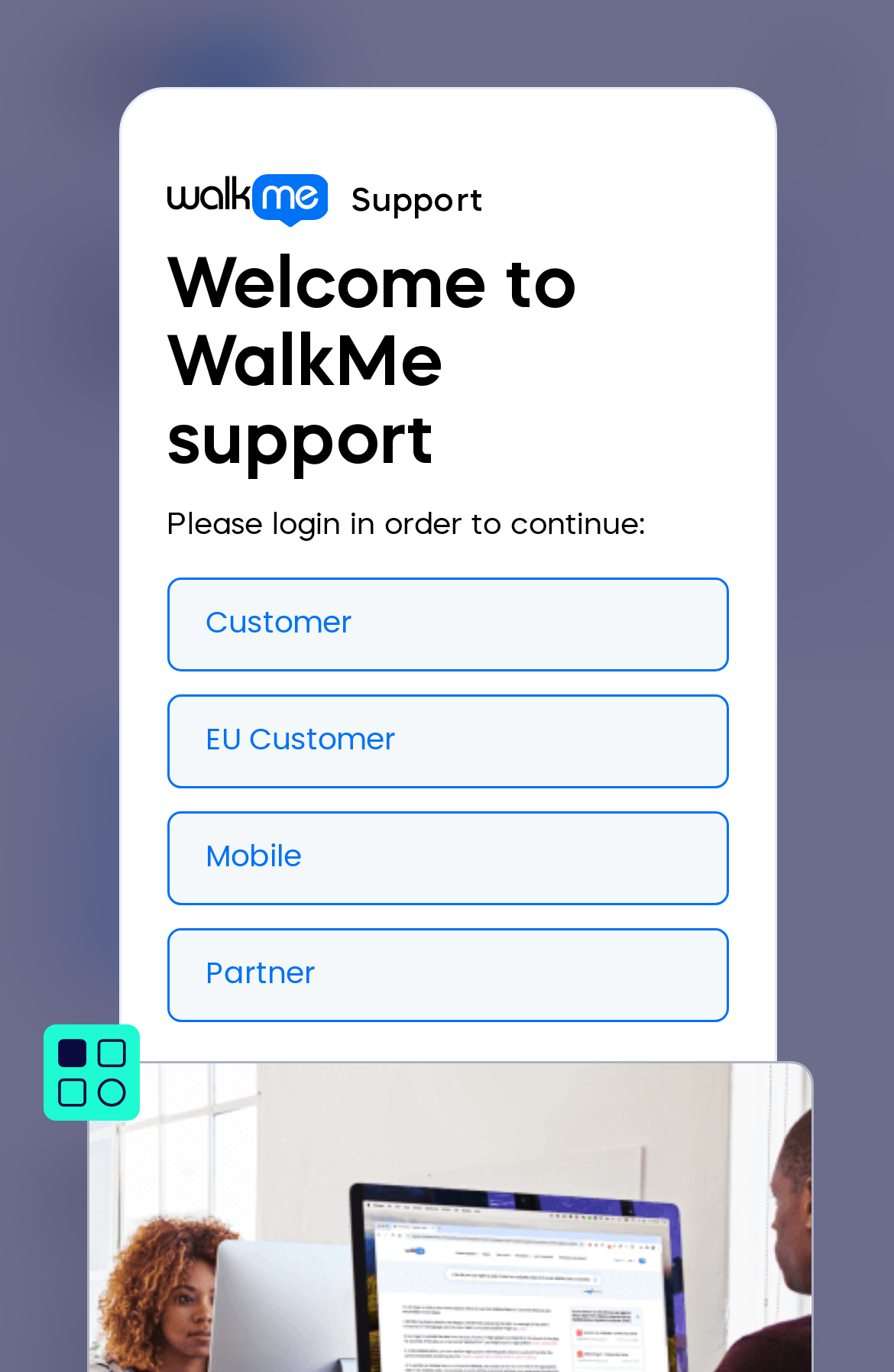Illustrate the webpage's structure and main components comprehensively.

The webpage is a help center article focused on deploying Workstation to an entire organization. At the top left, there is a small image, and next to it, the text "Support" is displayed. Below this, a welcome message "Welcome to WalkMe support" is shown, followed by a prompt to log in to continue.

On the left side, there are four buttons: "Customer", "EU Customer", "Mobile", and "Partner", stacked vertically. Above these buttons, there is a small image. On the top right, there is a WalkMe logo, which is also a link, and a "Main Menu" button with an associated image.

The main content of the page is divided into sections. The first section has a heading "Workstation Installation and Settings Files" and a breadcrumb navigation menu with links to "Home", "WalkMe Workstation", and "Deploying and Installing Workstation". Below this, there is a search box with a placeholder text "Search for anything...".

The main article content starts with a heading "Workstation Installation and Settings Files" and is followed by a section with a heading "Brief Overview". At the bottom of the page, the last updated date "March 28, 2024" is displayed.